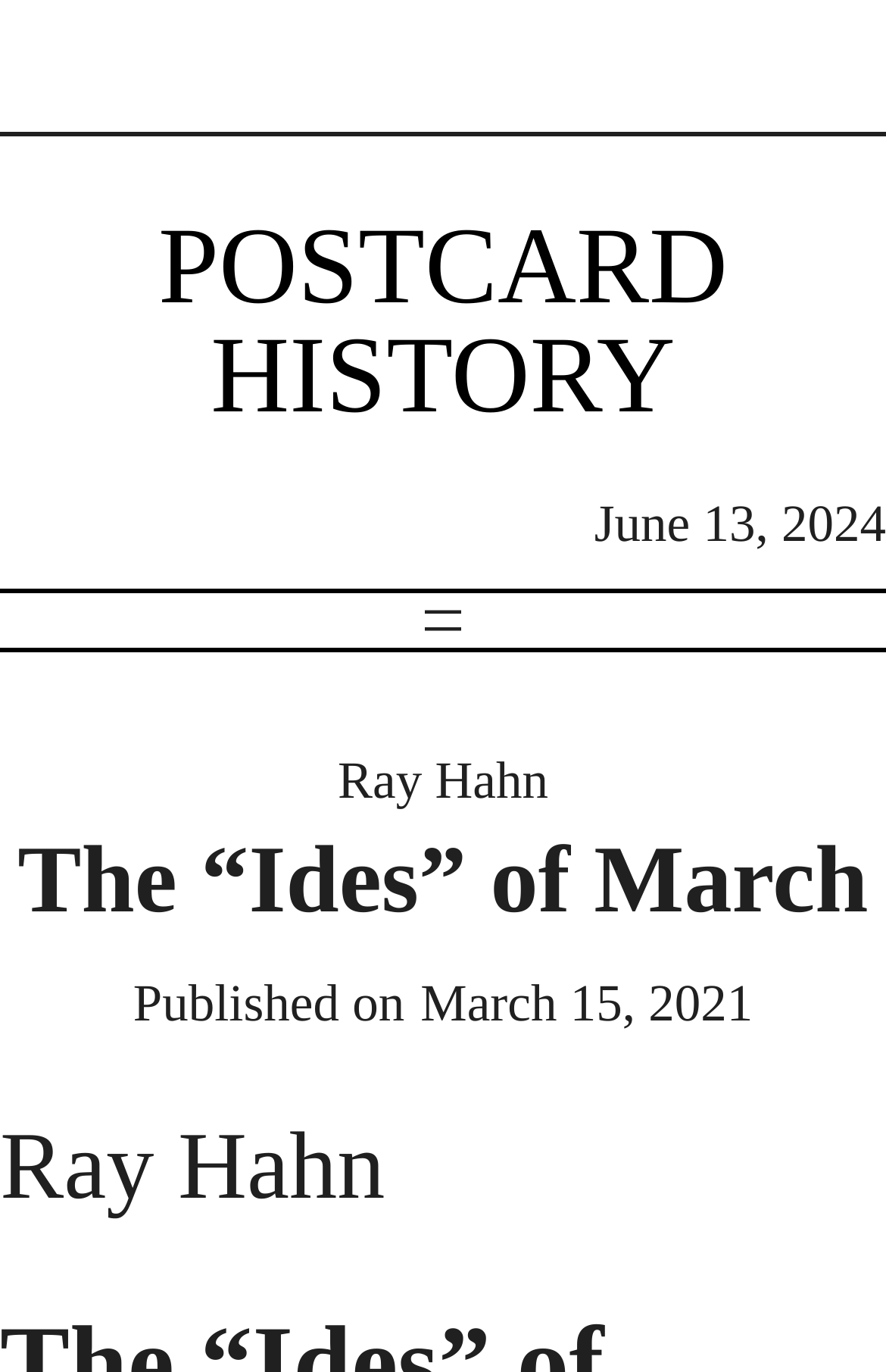Explain the webpage's layout and main content in detail.

The webpage appears to be a blog post or article titled "The “Ides” of March" under the category "Postcard History". At the top, there is a heading "POSTCARD HISTORY" with a link to the same title. Below this heading, there is a small non-descriptive text element containing a single whitespace character.

On the right side of the page, near the top, there is a button labeled "Open menu" which has a popup dialog. Next to this button, there is a text element displaying the date "June 13, 2024".

Further down, there is a heading with the title of the article "The “Ides” of March". Below this title, there is a text element with the author's name "Ray Hahn". 

The article's publication information is displayed below, with a text element "Published on" followed by the publication date "March 15, 2021". 

Finally, at the bottom of the page, there is another heading with the author's name "Ray Hahn" again.